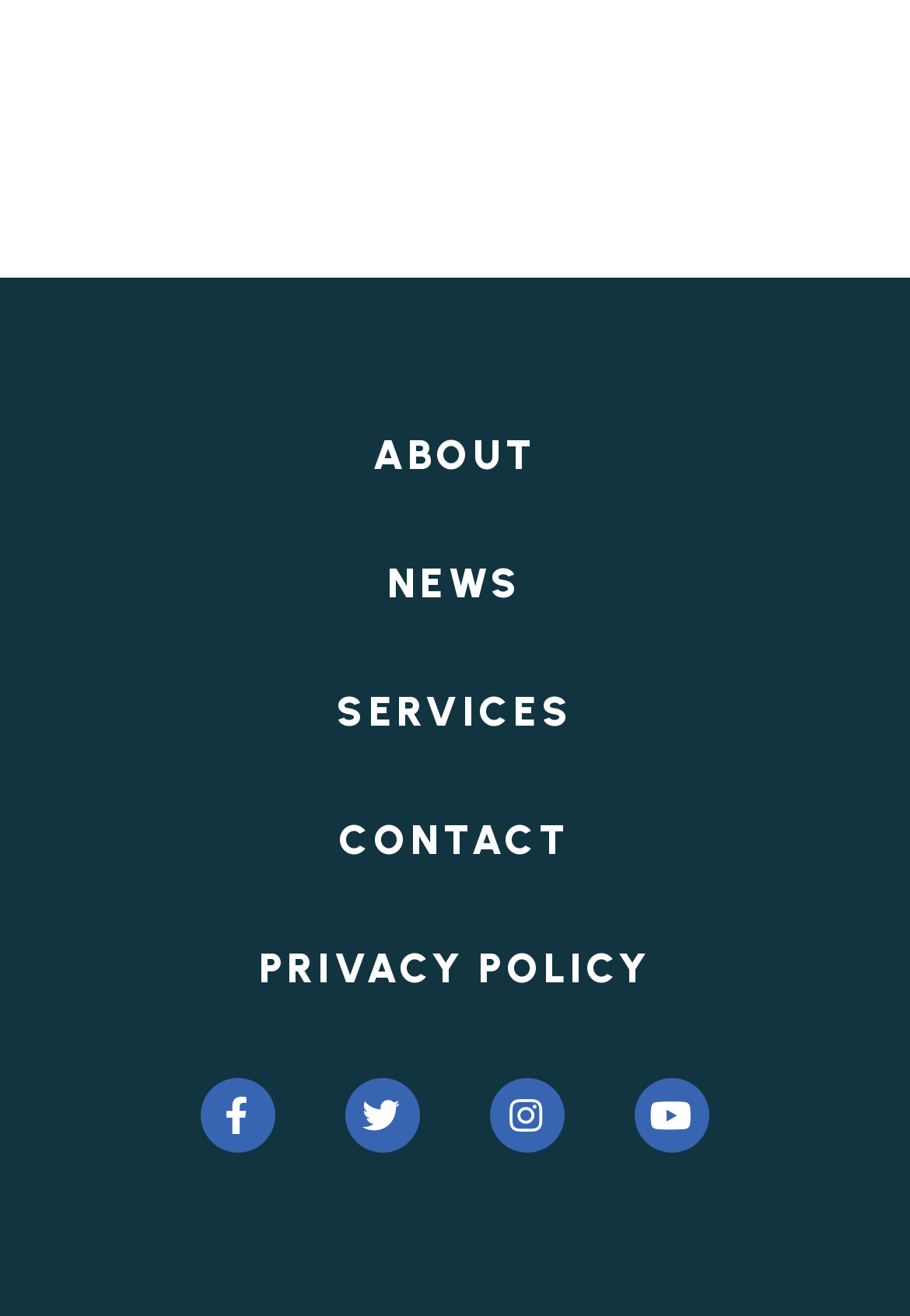Show the bounding box coordinates of the element that should be clicked to complete the task: "go to about page".

[0.285, 0.3, 0.715, 0.398]